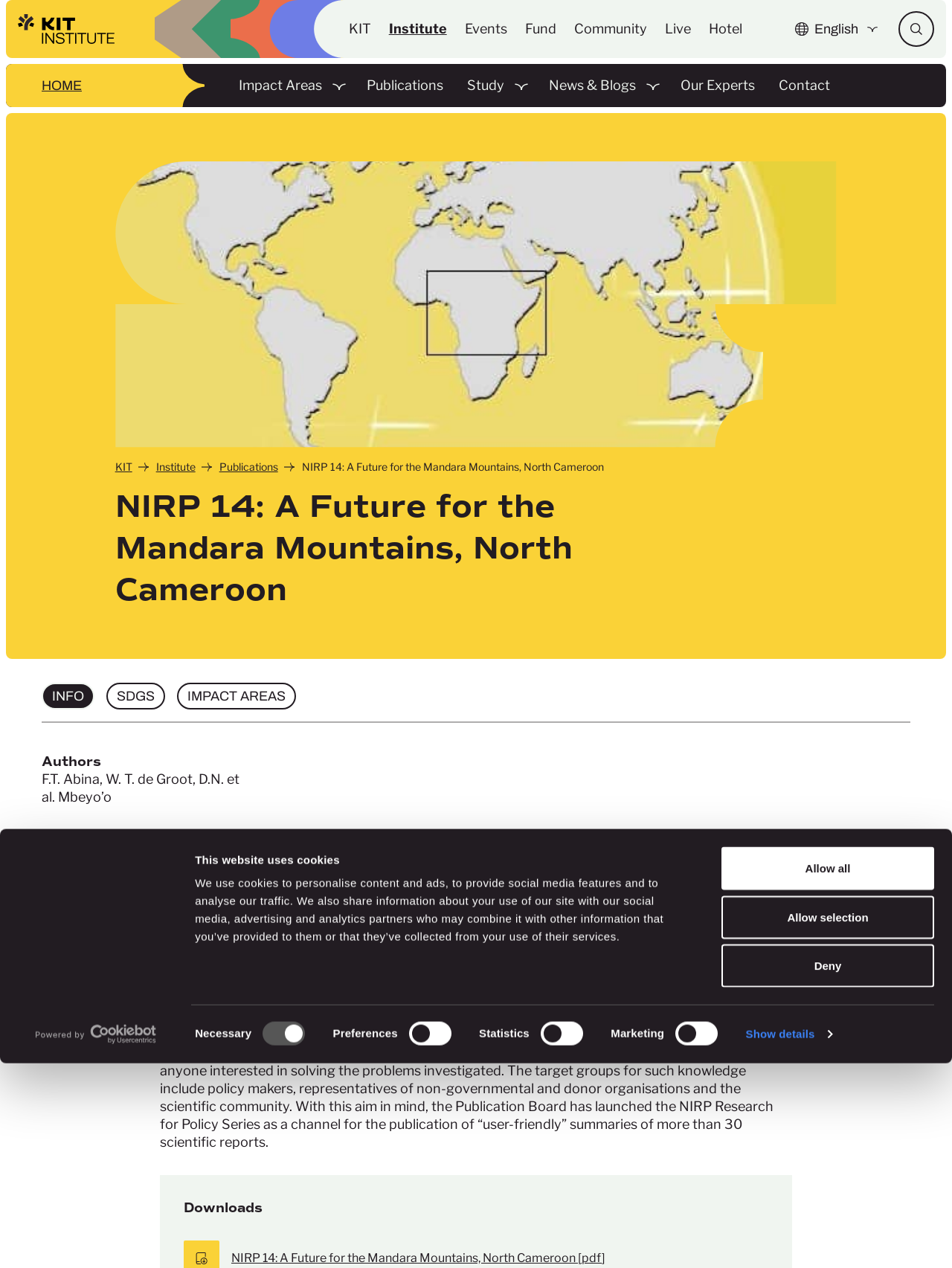Locate the bounding box coordinates of the item that should be clicked to fulfill the instruction: "View the NIRP 14 booklet information".

[0.317, 0.363, 0.634, 0.373]